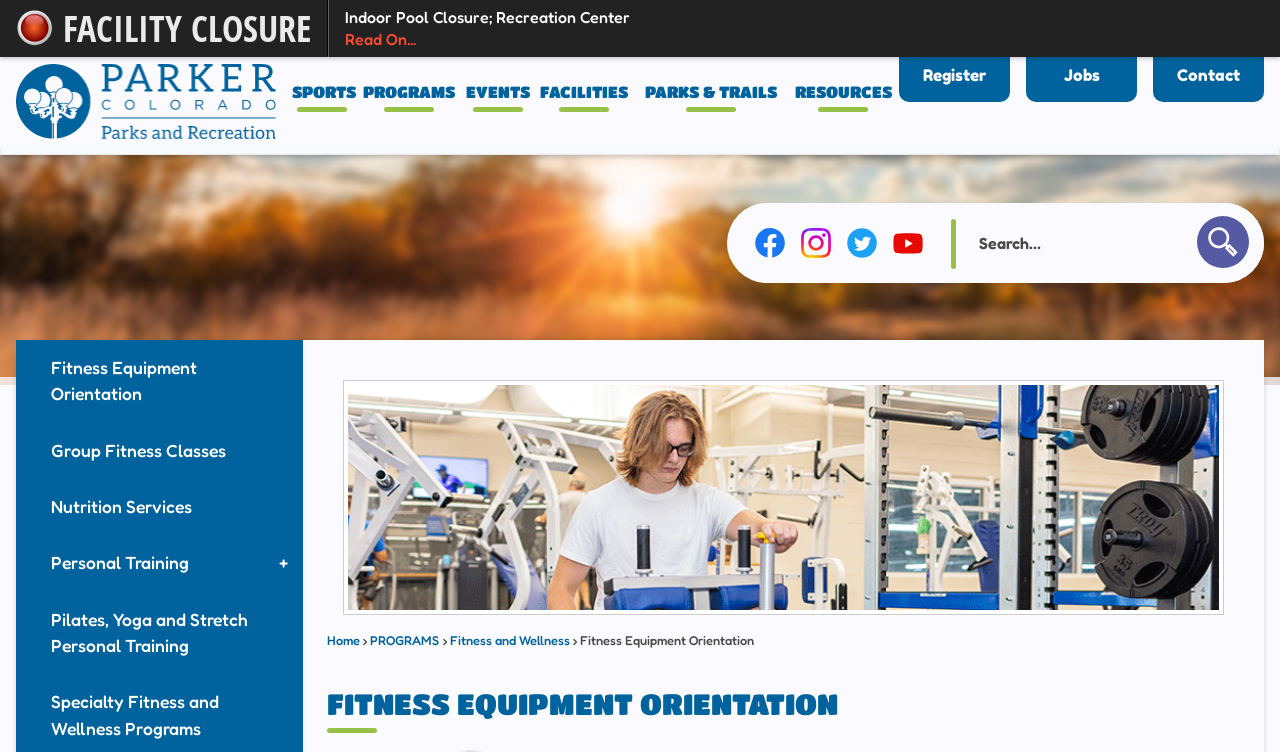Provide a brief response to the question below using one word or phrase:
What is the purpose of the 'Search' region?

To search the website